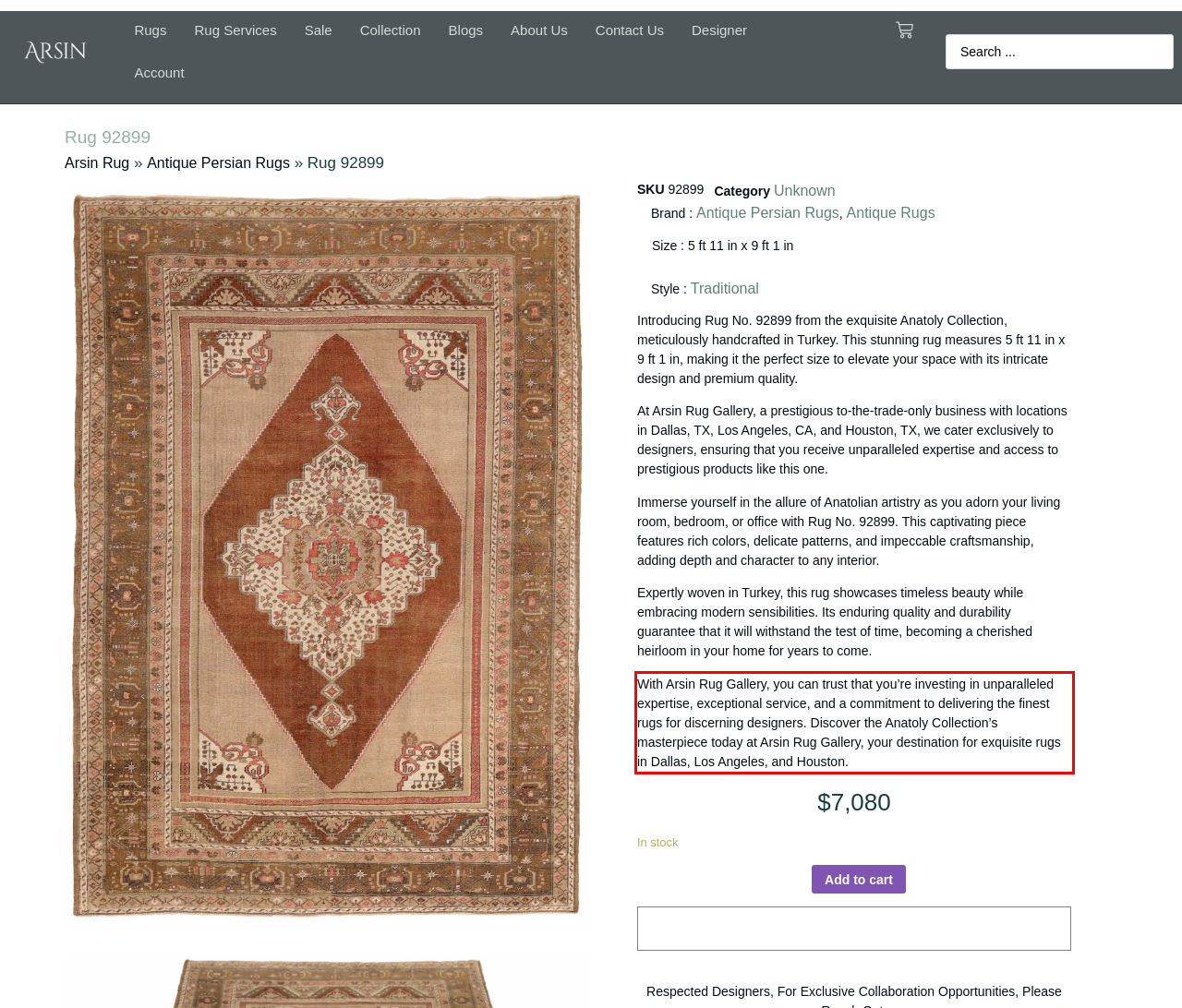Please extract the text content within the red bounding box on the webpage screenshot using OCR.

With Arsin Rug Gallery, you can trust that you’re investing in unparalleled expertise, exceptional service, and a commitment to delivering the finest rugs for discerning designers. Discover the Anatoly Collection’s masterpiece today at Arsin Rug Gallery, your destination for exquisite rugs in Dallas, Los Angeles, and Houston.